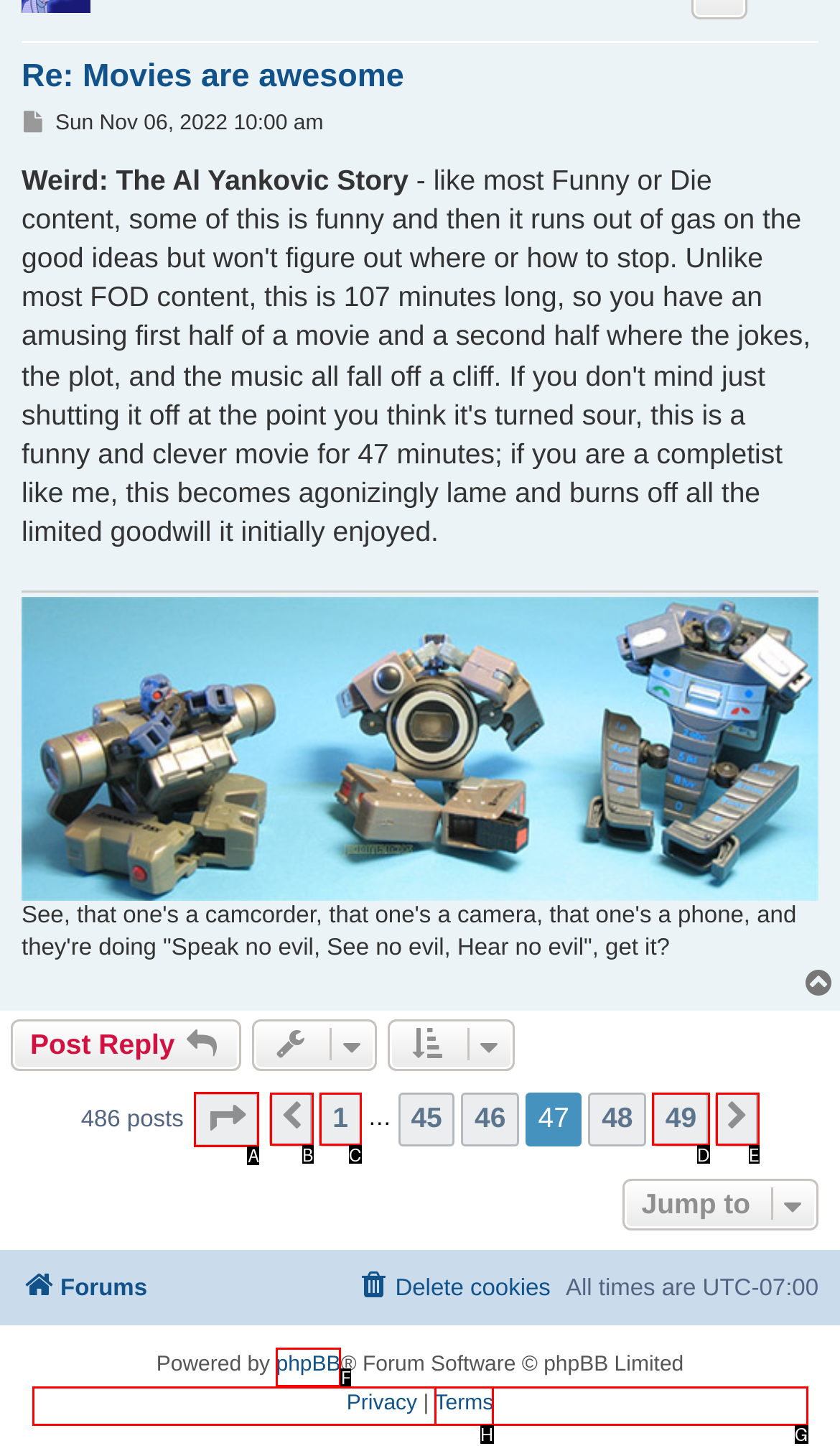Which lettered option matches the following description: phpBB
Provide the letter of the matching option directly.

F